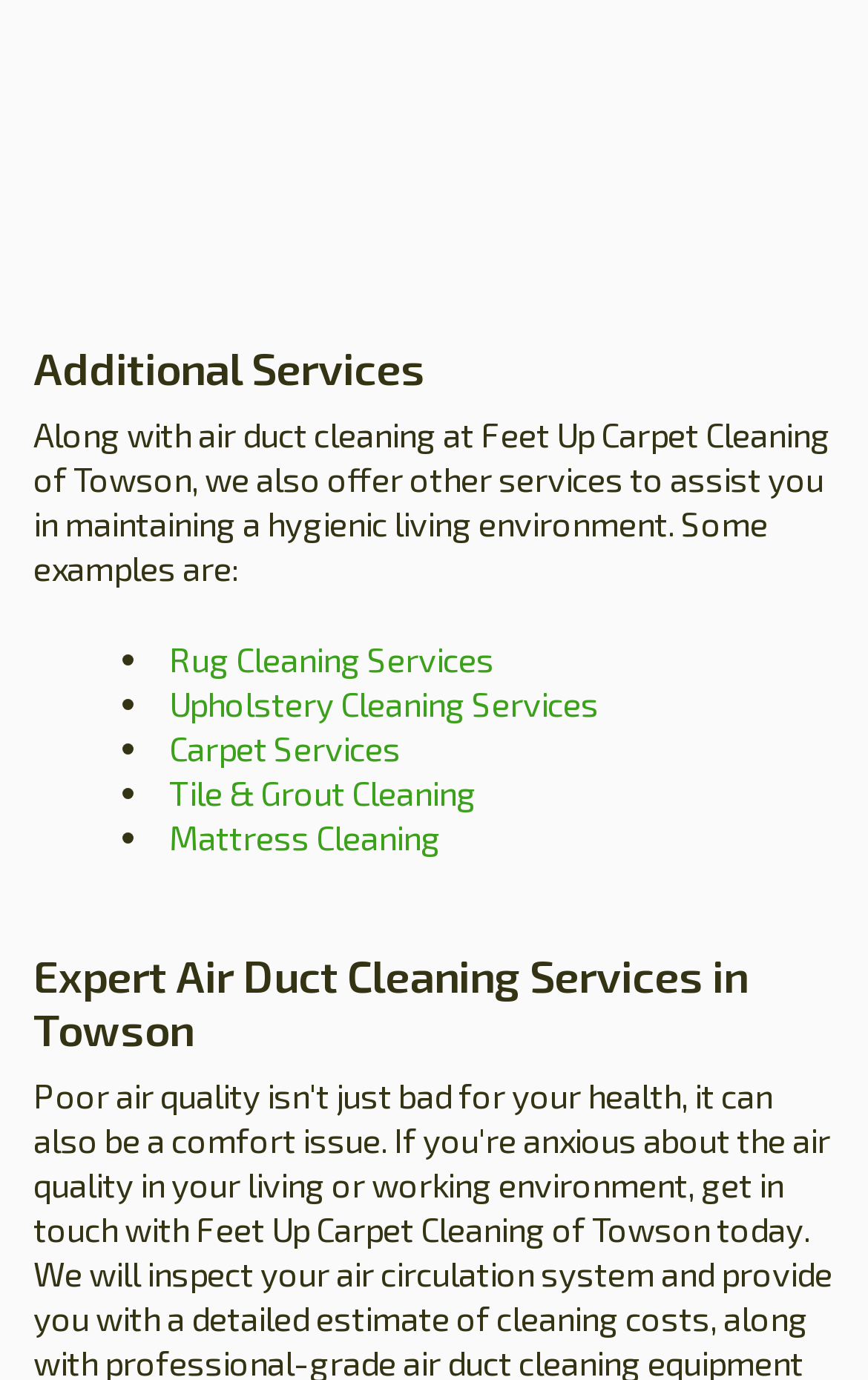What is the primary focus of the webpage?
Your answer should be a single word or phrase derived from the screenshot.

Air Duct Cleaning Services